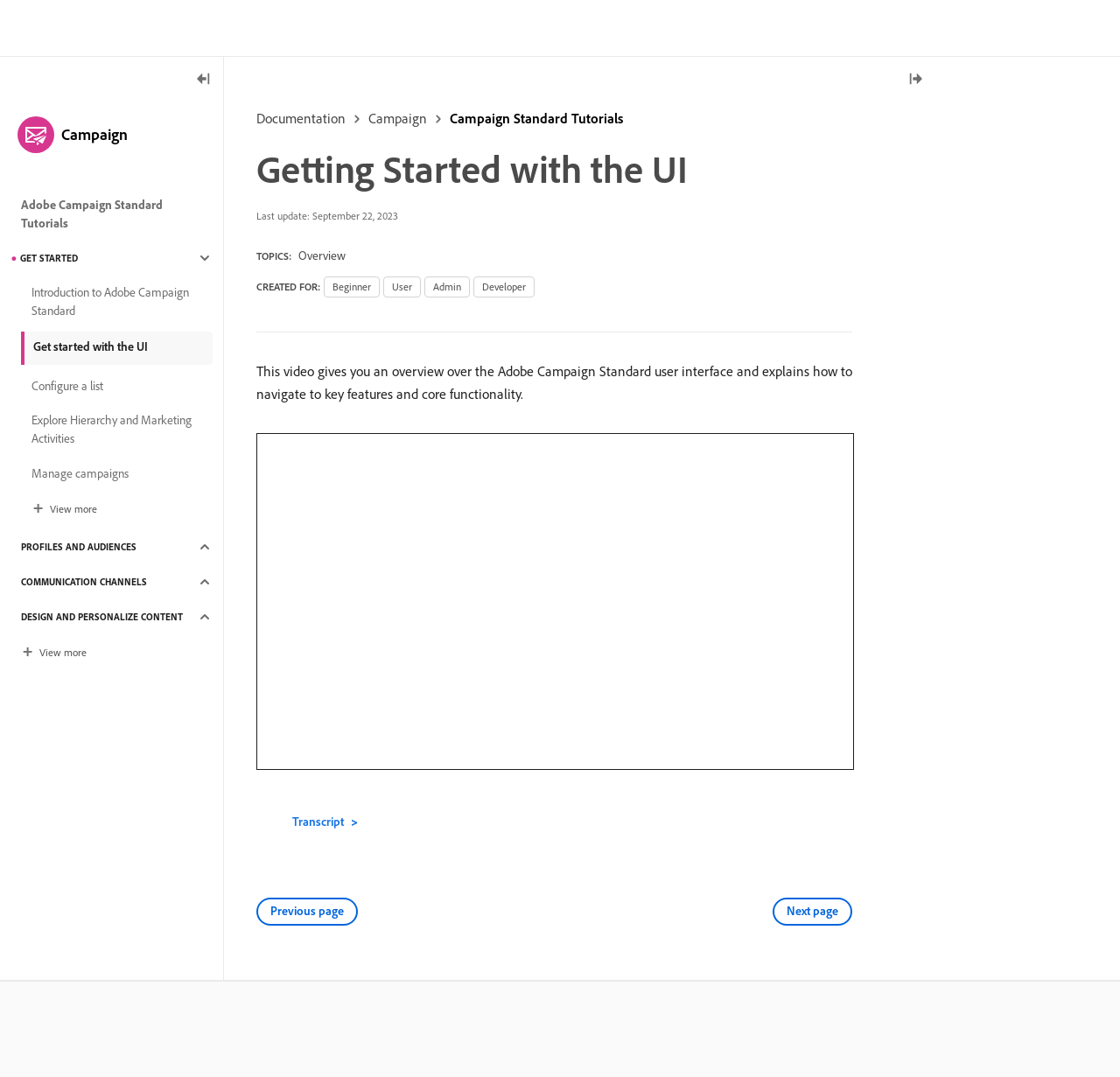Identify the first-level heading on the webpage and generate its text content.

Getting Started with the UI